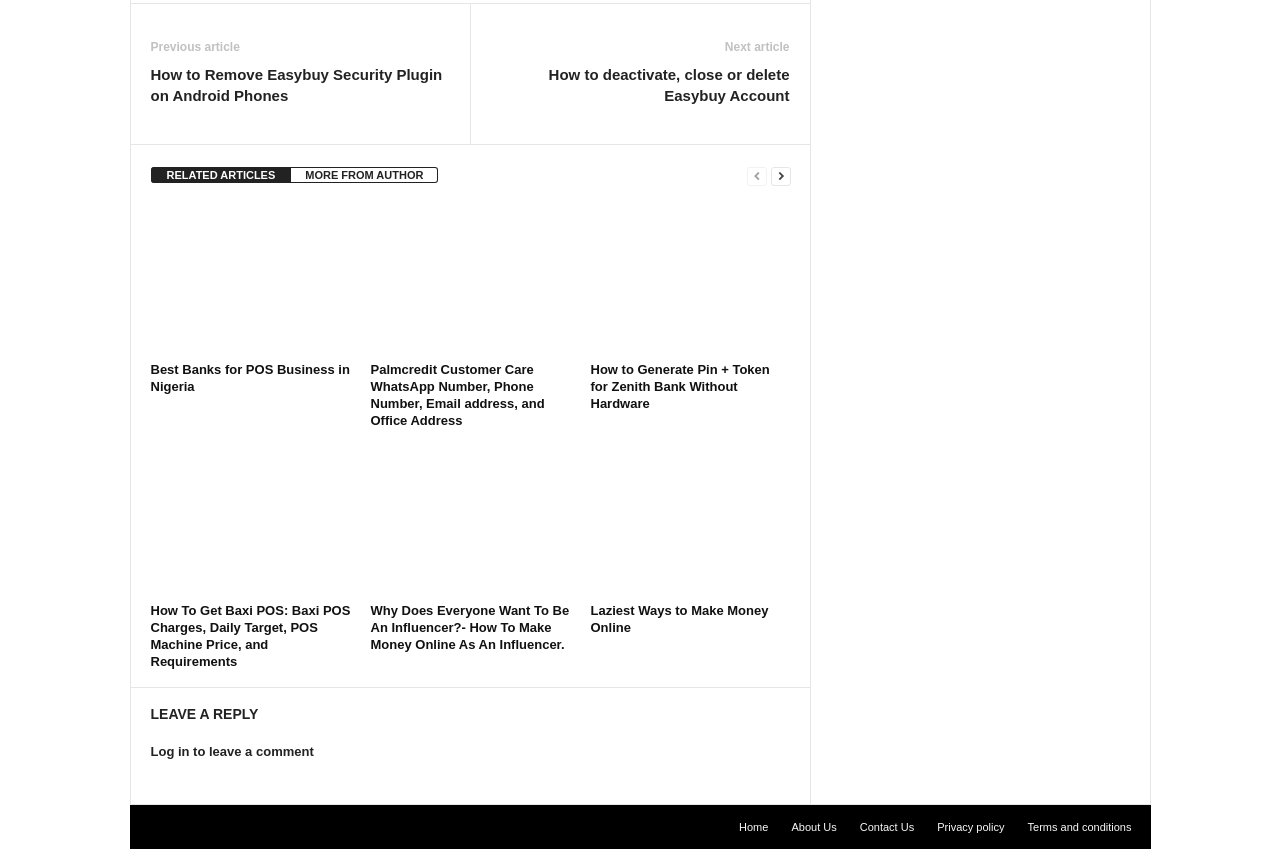Kindly determine the bounding box coordinates for the clickable area to achieve the given instruction: "Leave a reply".

[0.118, 0.828, 0.618, 0.855]